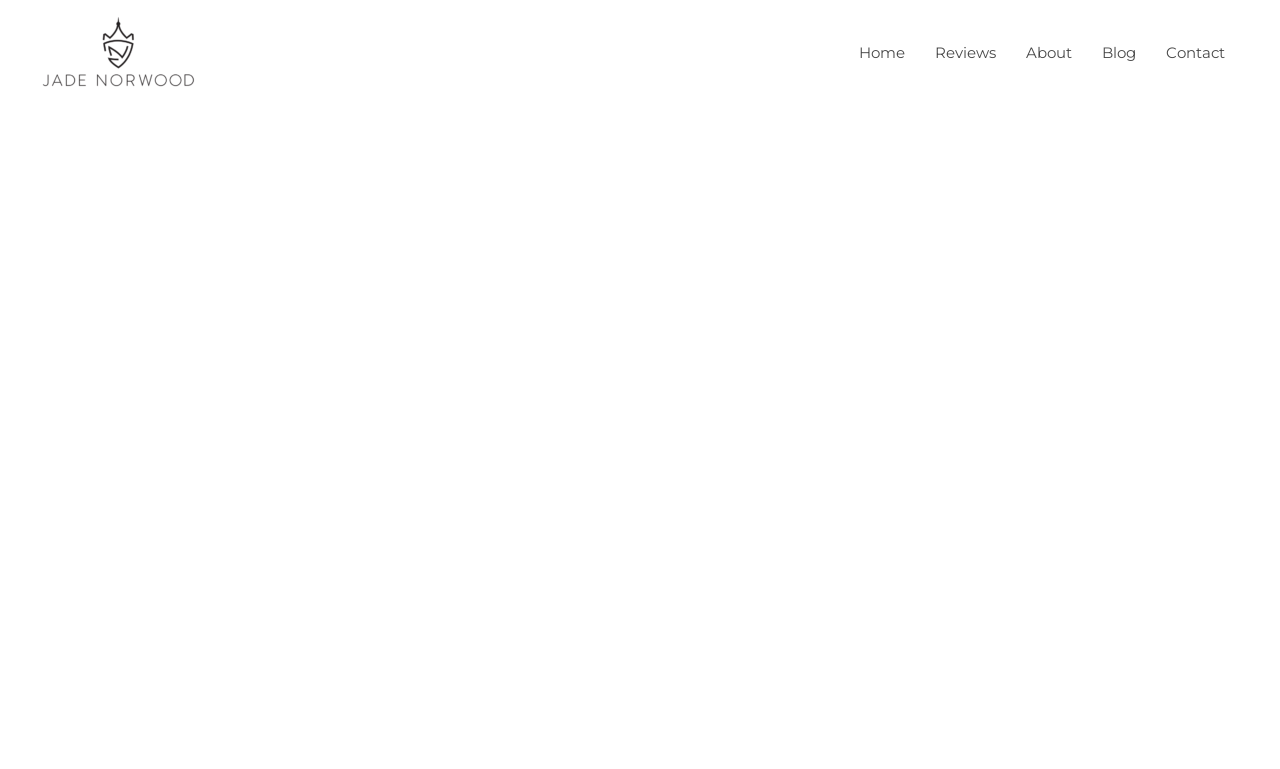What is the first navigation link?
Based on the screenshot, give a detailed explanation to answer the question.

The navigation links are located at the top right of the webpage, and the first link is 'Home'.